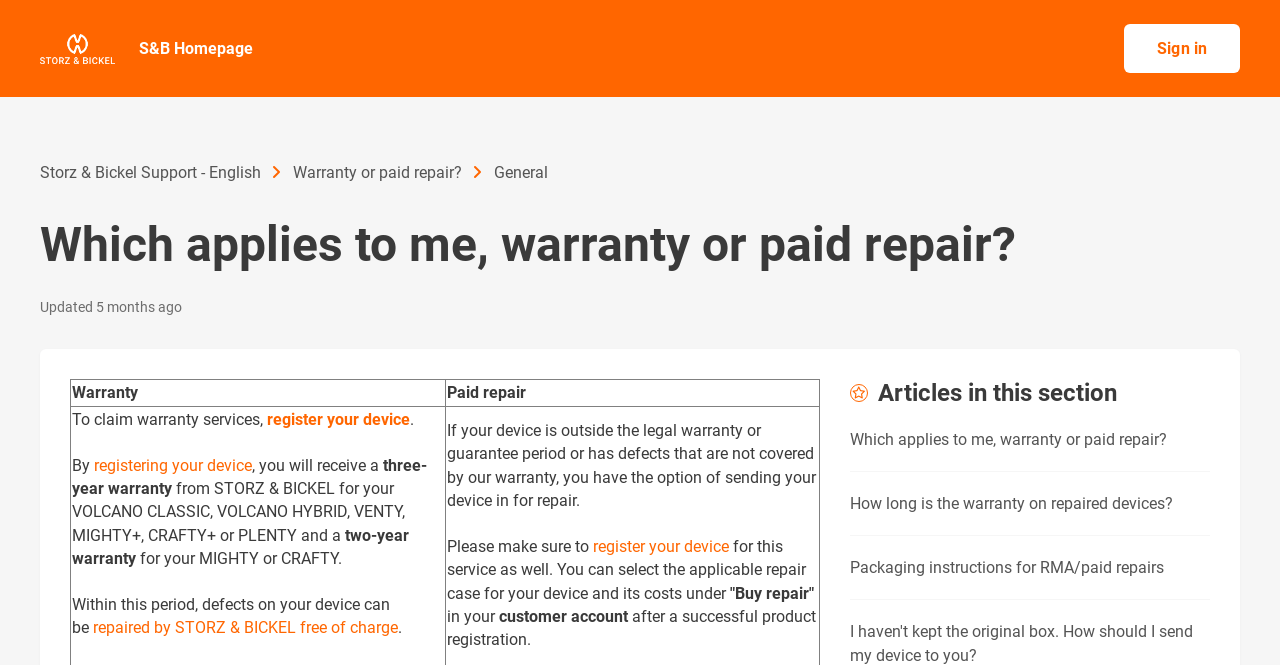Show the bounding box coordinates of the region that should be clicked to follow the instruction: "Sign in."

[0.878, 0.036, 0.969, 0.11]